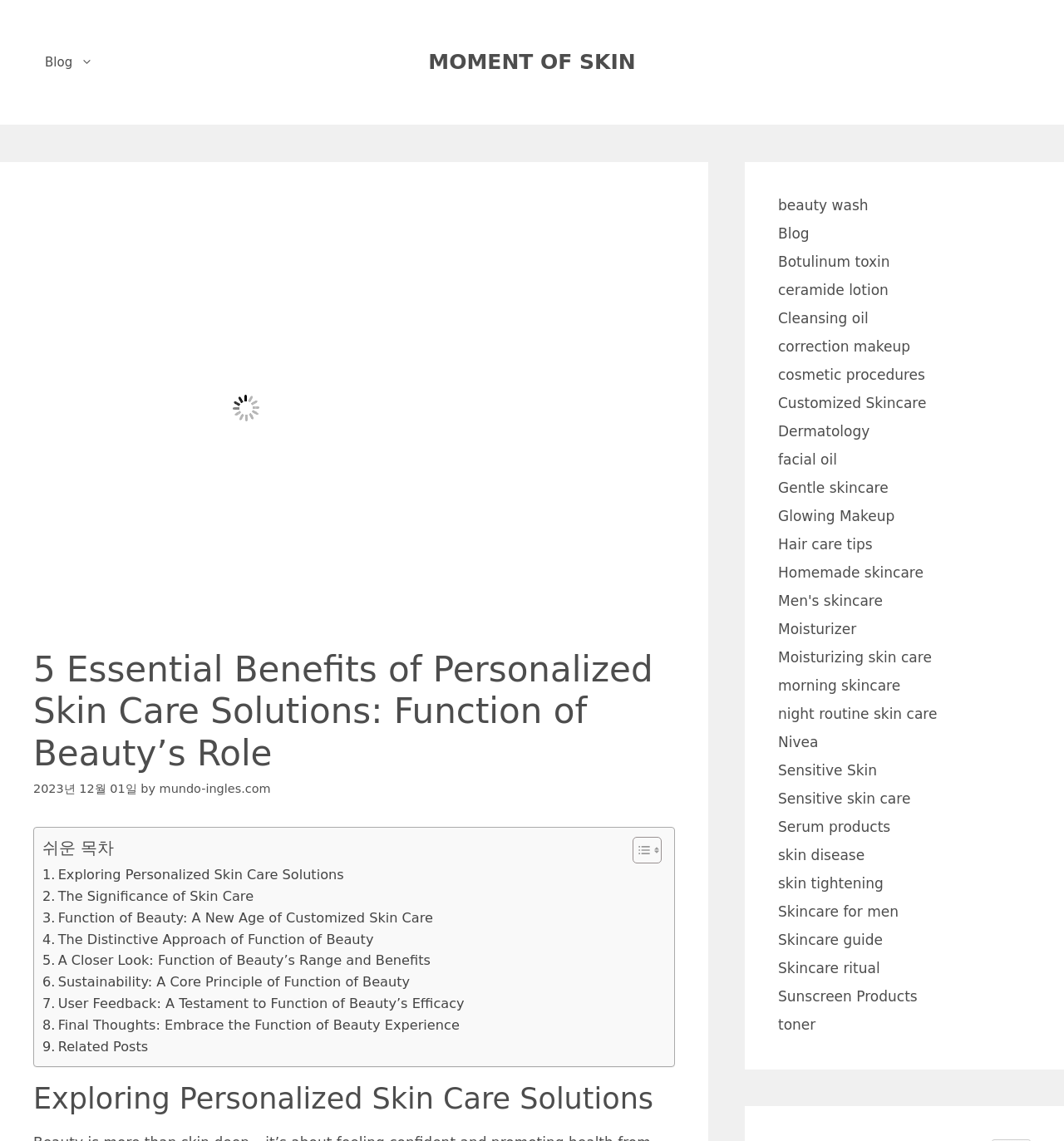Provide a thorough description of the webpage you see.

This webpage is about personalized skin care solutions, specifically highlighting the benefits of Function of Beauty's tailored approach. At the top, there is a navigation bar with links to "MOMENT OF SKIN" and "Blog". Below the navigation bar, there is a header section with a title "5 Essential Benefits of Personalized Skin Care Solutions: Function of Beauty's Role" and a timestamp "2023년 12월 01일" (December 1, 2023).

The main content area is divided into two sections. On the left, there is a table of contents with links to various sections of the article, including "Exploring Personalized Skin Care Solutions", "The Significance of Skin Care", and "Final Thoughts: Embrace the Function of Beauty Experience". On the right, there is a section with a heading "Exploring Personalized Skin Care Solutions" and a brief introduction to the topic.

At the bottom of the page, there is a complementary section with a list of links to related topics, including "beauty wash", "Botulinum toxin", "ceramide lotion", and many others. These links are arranged in a grid-like structure, with multiple columns and rows.

Throughout the page, there are several images, including an image with the caption "Unraveling the Function of Beauty in Skin Care: A Comprehensive Guide" and several icons used as part of the table of contents. The overall layout is organized and easy to navigate, with clear headings and concise text.